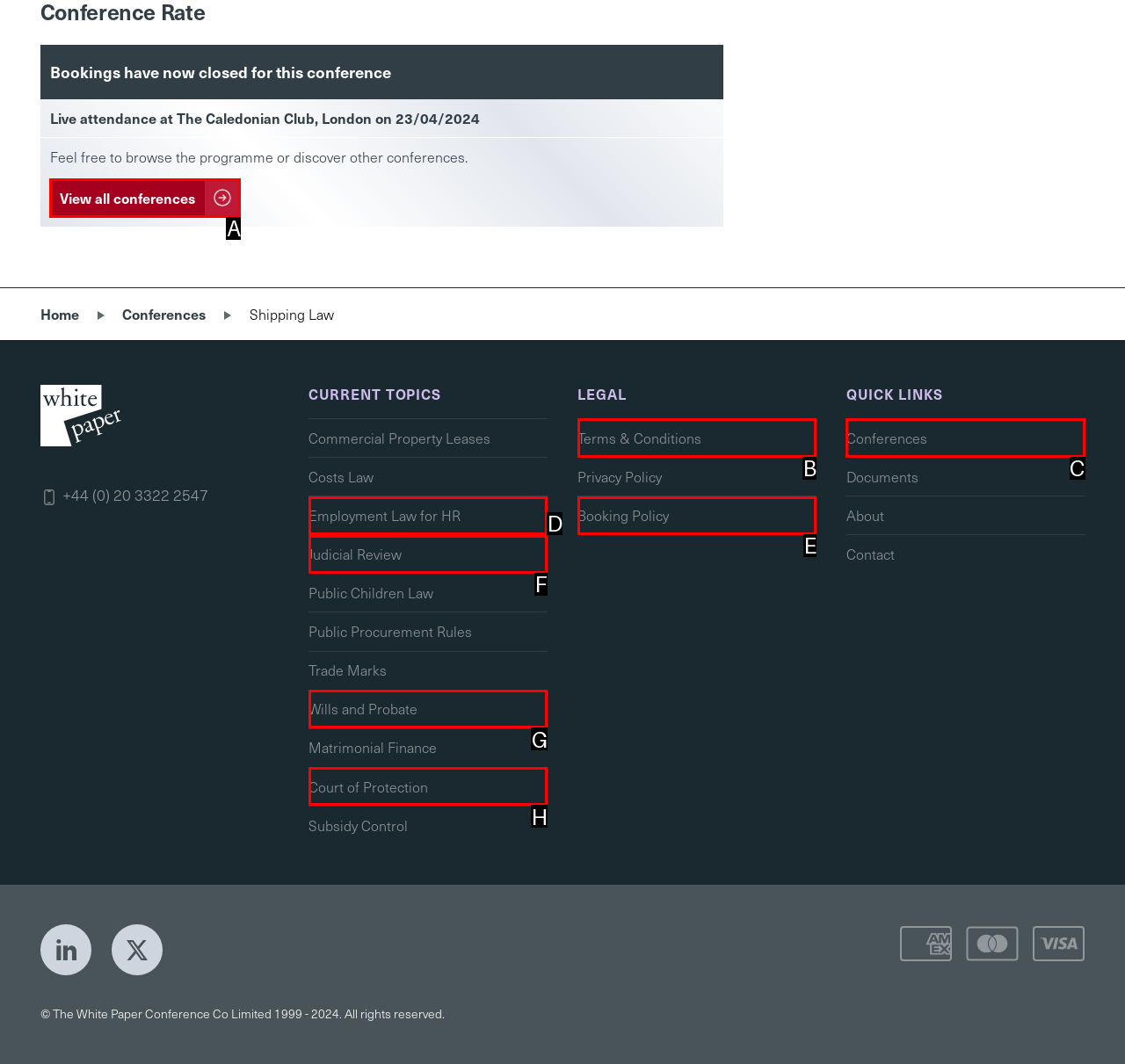Identify the correct UI element to click to follow this instruction: View all conferences
Respond with the letter of the appropriate choice from the displayed options.

A